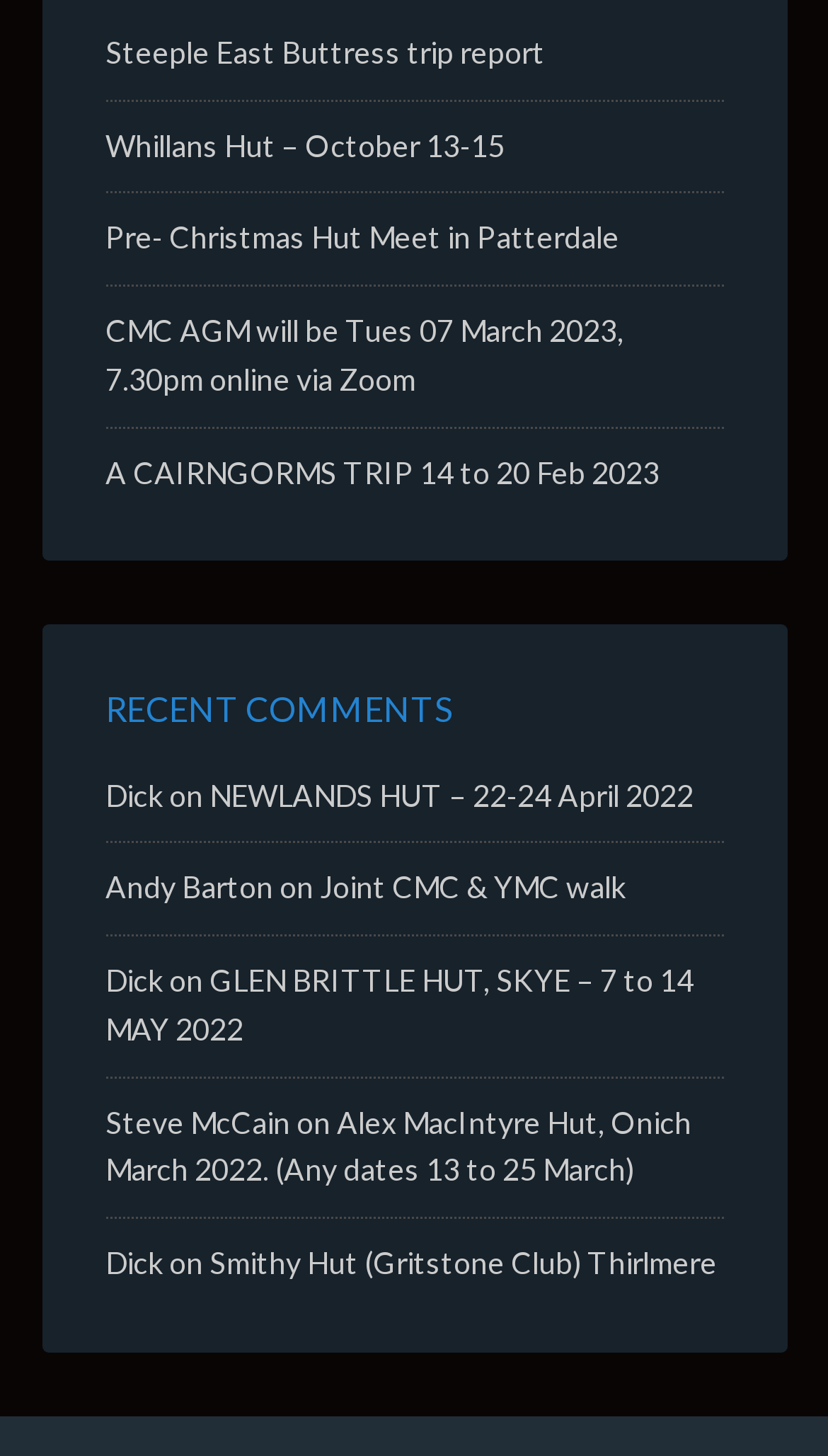Please specify the bounding box coordinates of the area that should be clicked to accomplish the following instruction: "View GLEN BRITTLE HUT, SKYE – 7 to 14 MAY 2022". The coordinates should consist of four float numbers between 0 and 1, i.e., [left, top, right, bottom].

[0.127, 0.661, 0.837, 0.719]